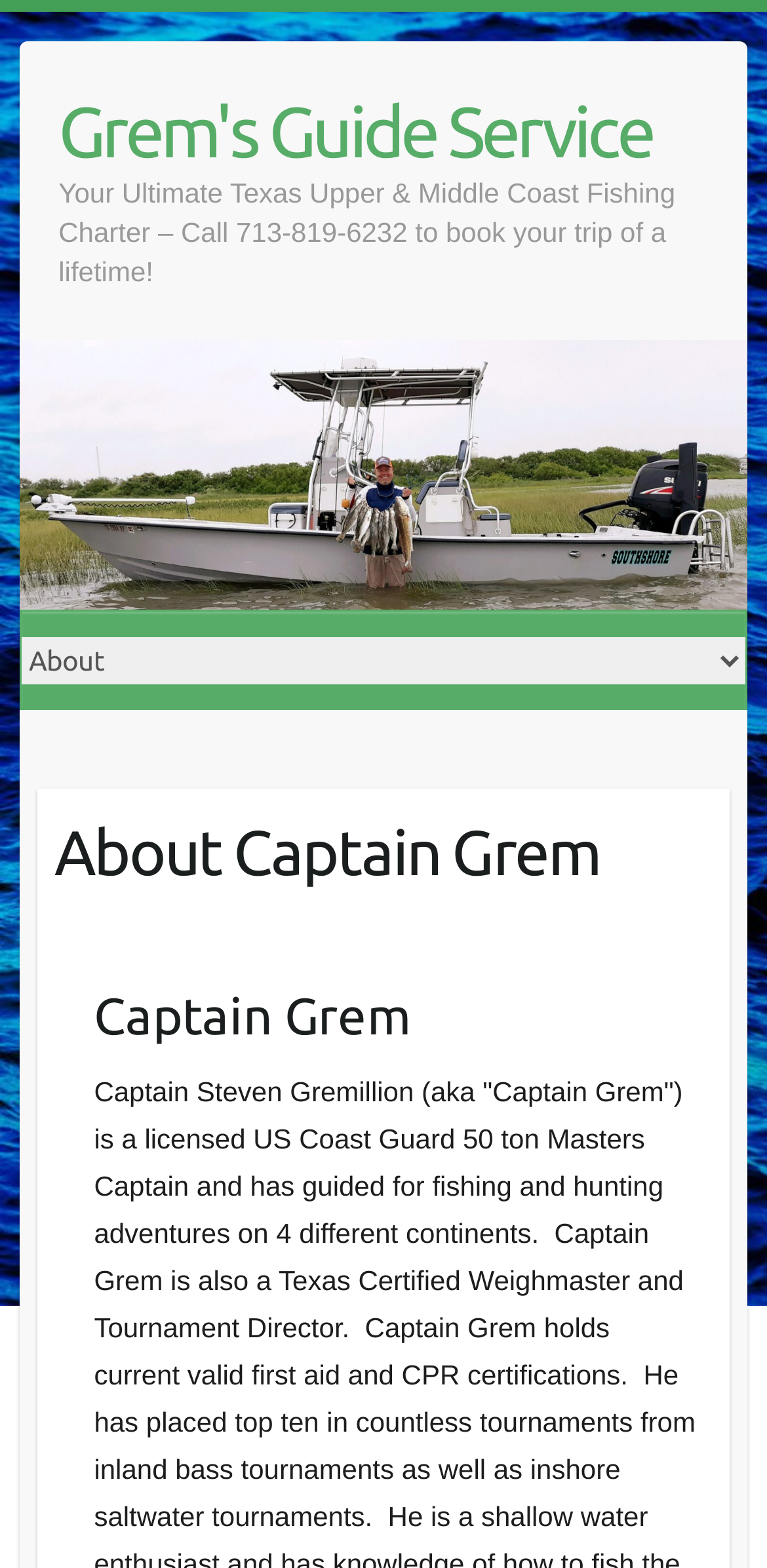Extract the main title from the webpage.

Grem's Guide Service